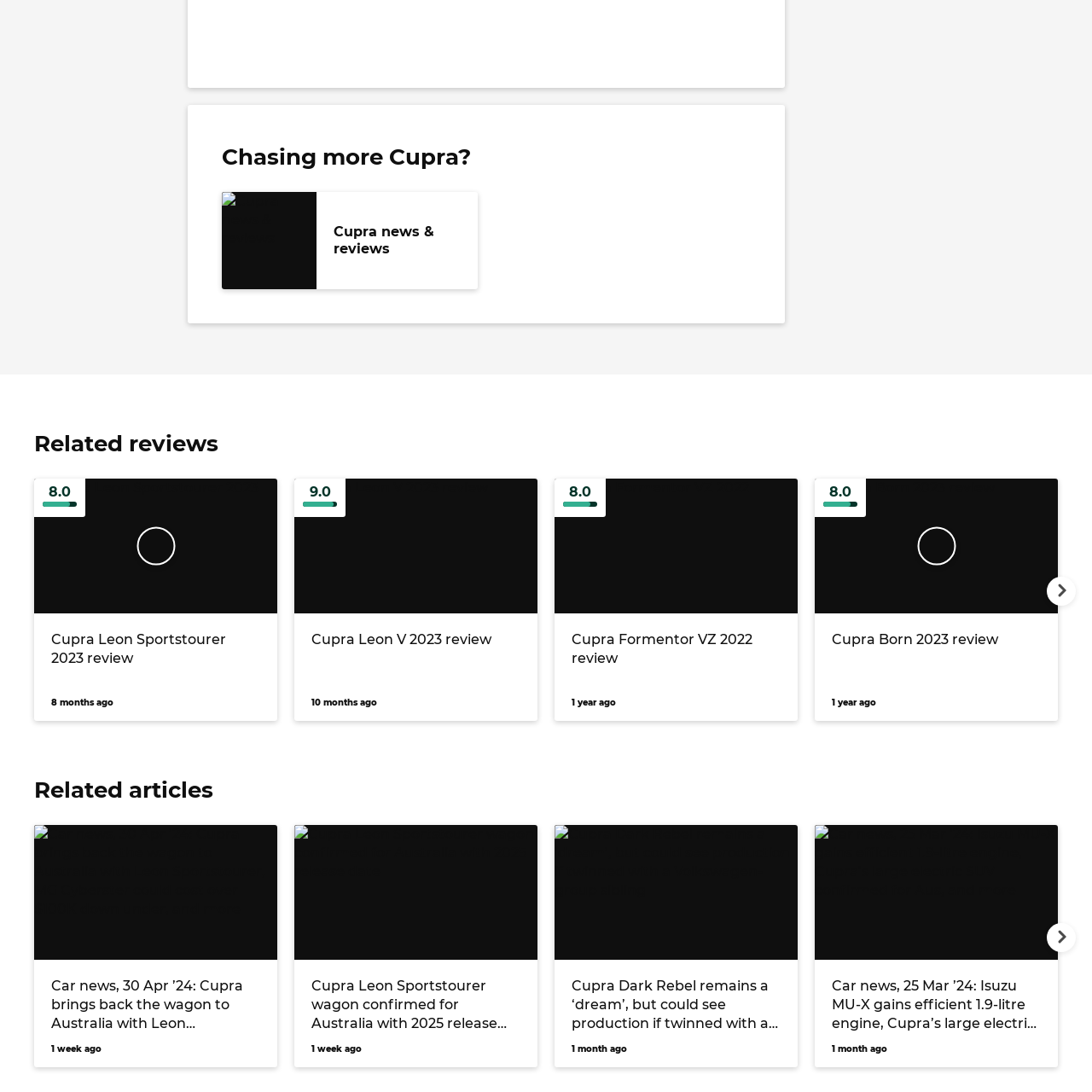Analyze and describe the image content within the red perimeter in detail.

The image likely represents the logo or branding associated with Cupra, a car manufacturer known for producing performance-oriented vehicles. The logo typically features a stylized design emphasizing the brand's sporty and dynamic character. This image is featured in the context of a webpage discussing Cupra news and reviews, particularly highlighting various models such as the Cupra Leon, Formentor, and Born, along with related articles and reviews on recent automotive developments. The setting is designed to inform readers about the latest updates, reviews, and insights into Cupra's offerings and innovations in the automotive sector.